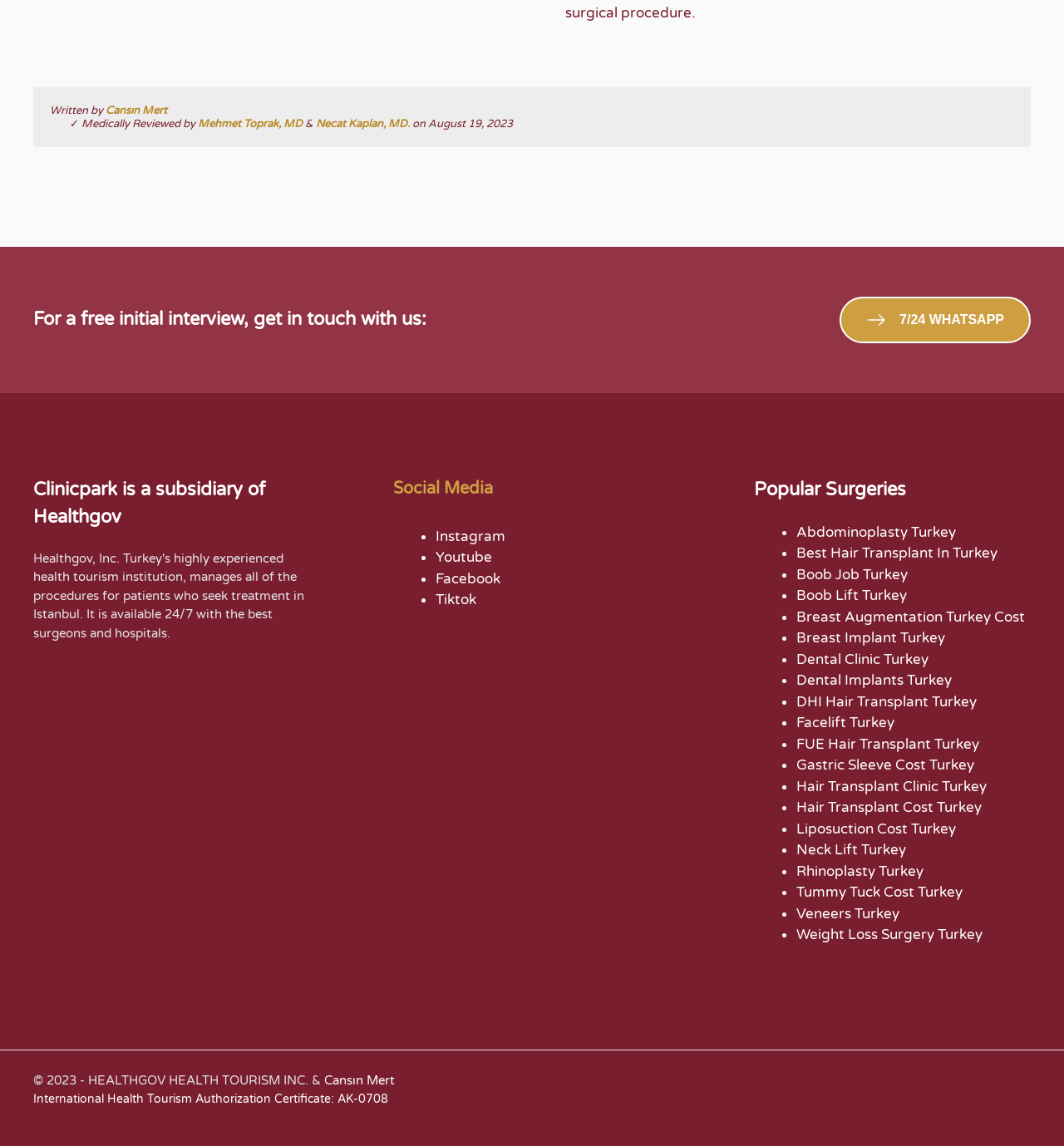Find the bounding box coordinates of the clickable area required to complete the following action: "Get in touch with us through WhatsApp".

[0.789, 0.259, 0.969, 0.299]